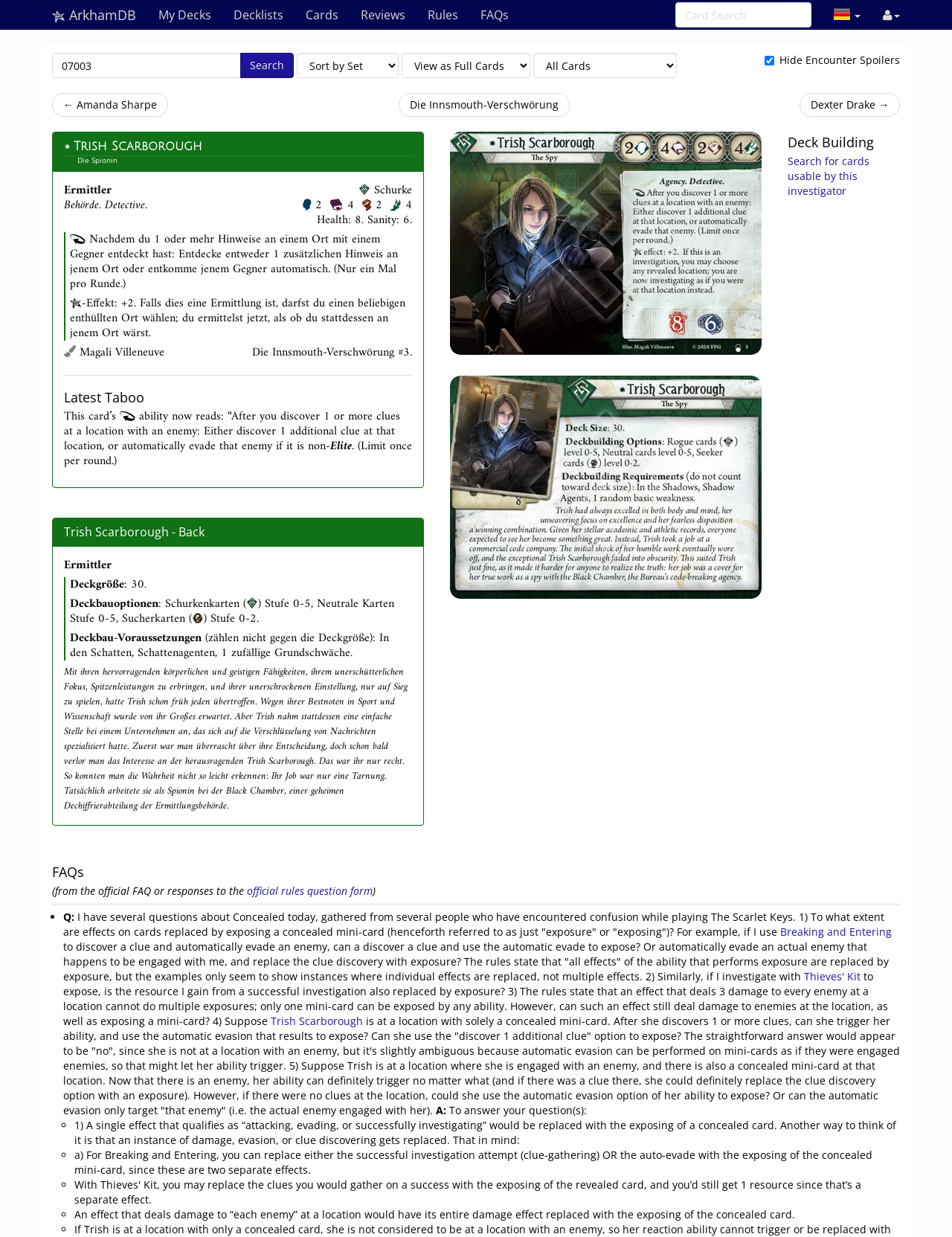Please specify the bounding box coordinates for the clickable region that will help you carry out the instruction: "Search for cards".

[0.709, 0.002, 0.852, 0.022]